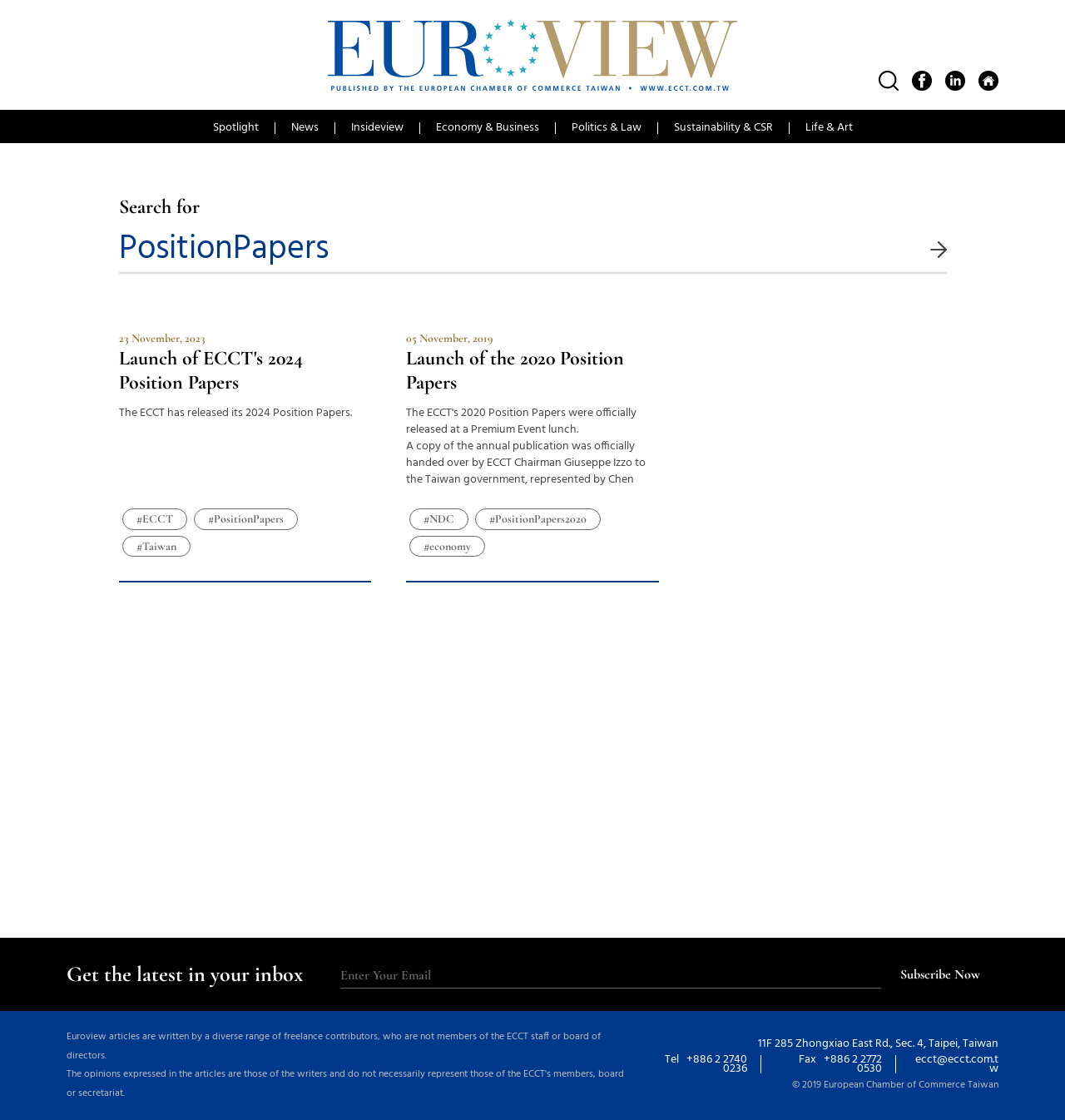Please specify the bounding box coordinates for the clickable region that will help you carry out the instruction: "Read the latest news".

[0.258, 0.109, 0.314, 0.12]